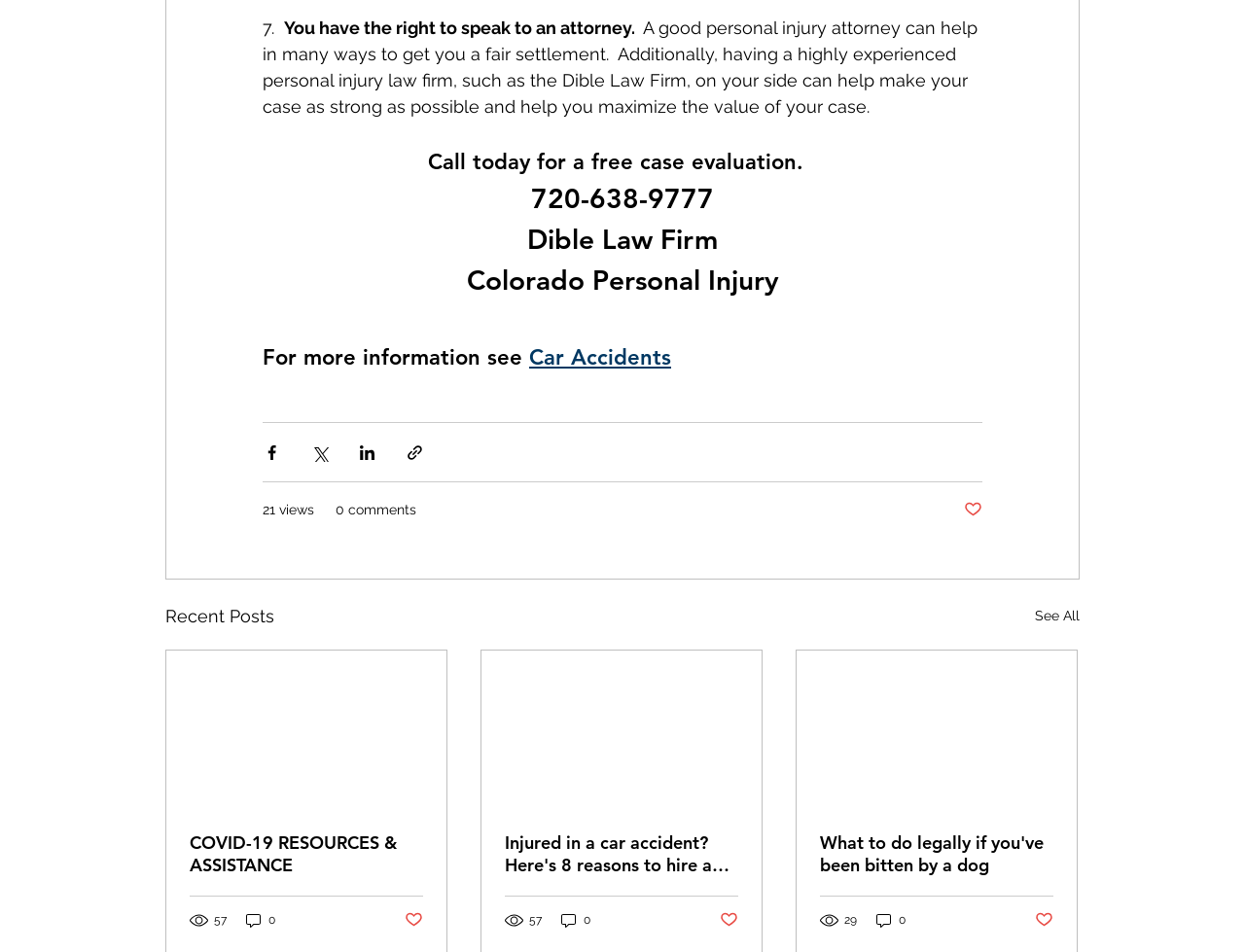Please determine the bounding box coordinates of the element to click on in order to accomplish the following task: "Share via Facebook". Ensure the coordinates are four float numbers ranging from 0 to 1, i.e., [left, top, right, bottom].

[0.211, 0.466, 0.226, 0.485]